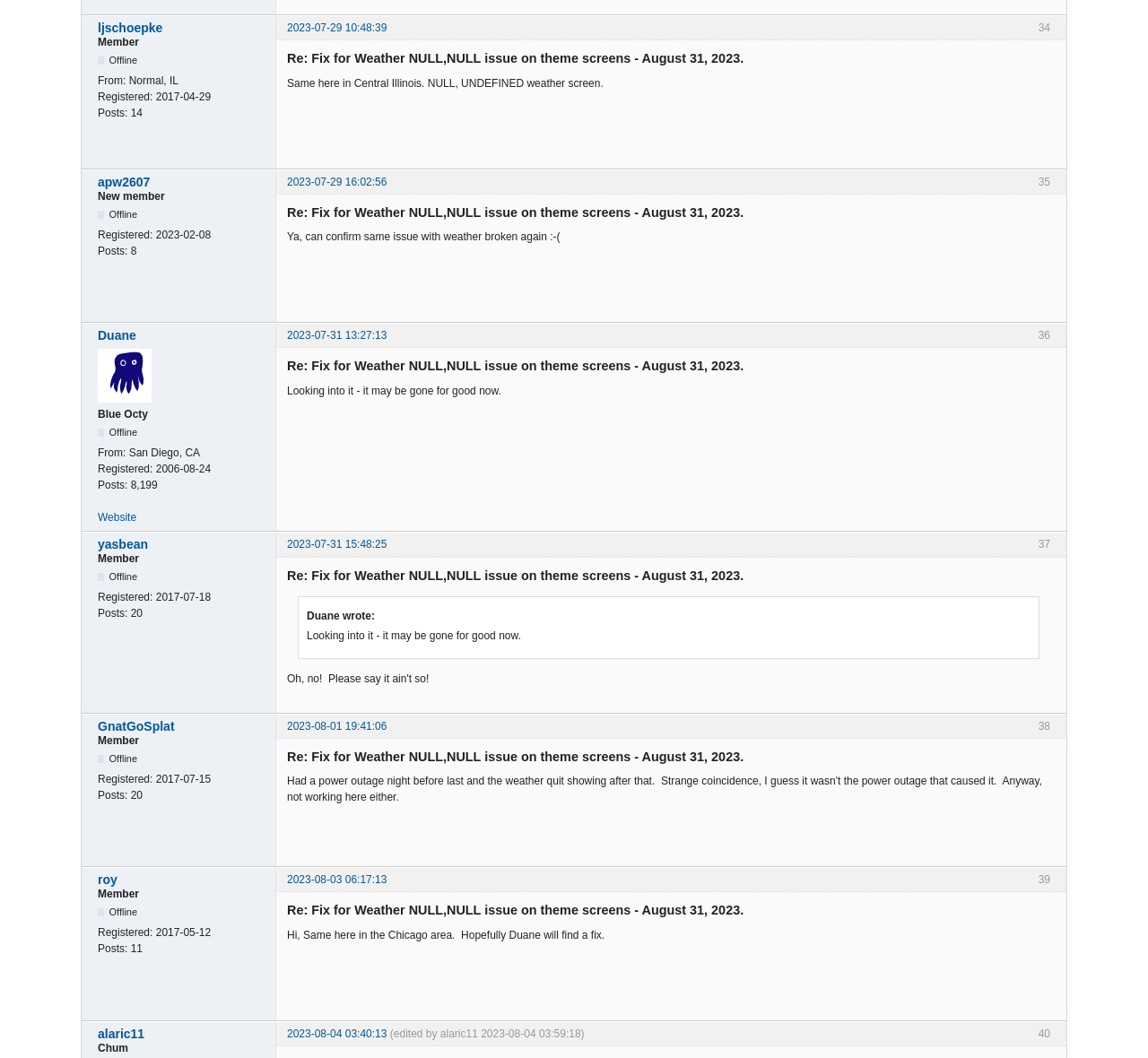Identify the bounding box of the HTML element described as: "alaric11".

[0.085, 0.969, 0.23, 0.985]